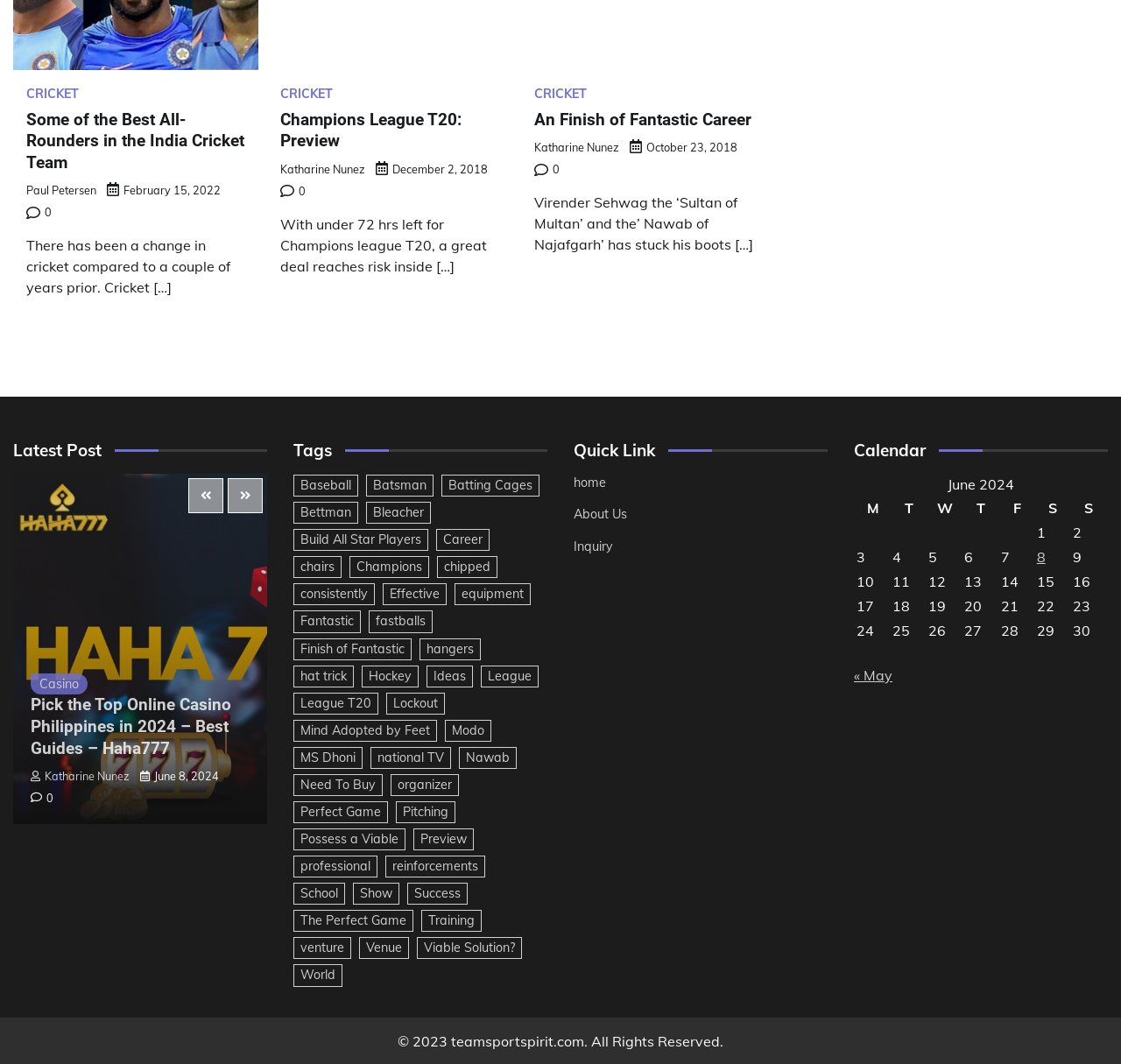Please provide a comprehensive response to the question below by analyzing the image: 
What is the topic of the webpage?

Based on the webpage content, I can see multiple headings and links related to cricket, such as 'Some of the Best All-Rounders in the India Cricket Team', 'Champions League T20: Preview', and 'An Finish of Fantastic Career'. This suggests that the topic of the webpage is cricket.